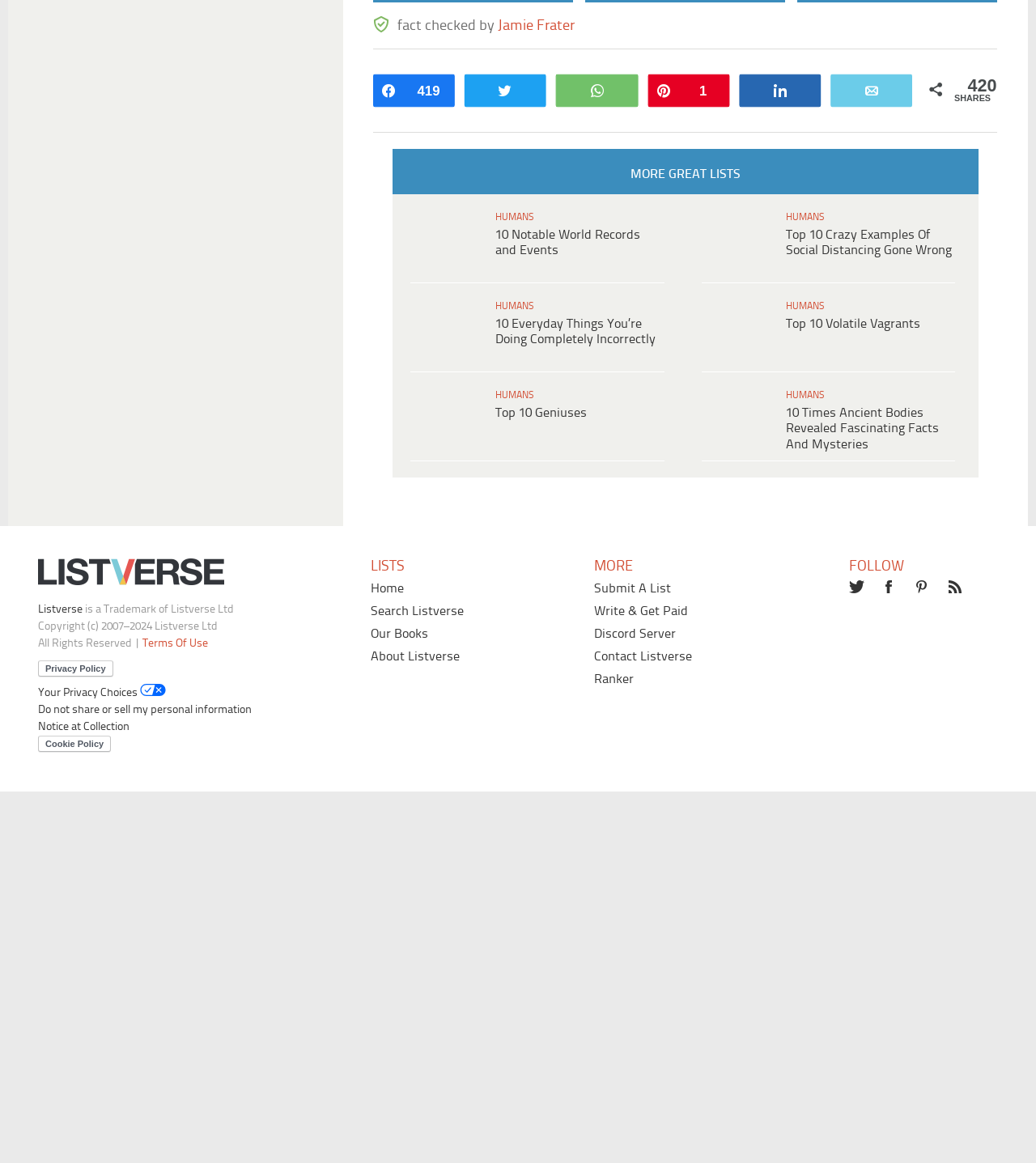Please provide a comprehensive answer to the question based on the screenshot: What is the category of the lists on this webpage?

The webpage has several headings and links with the category 'HUMANS' repeated throughout. Therefore, the category of the lists on this webpage is Humans.